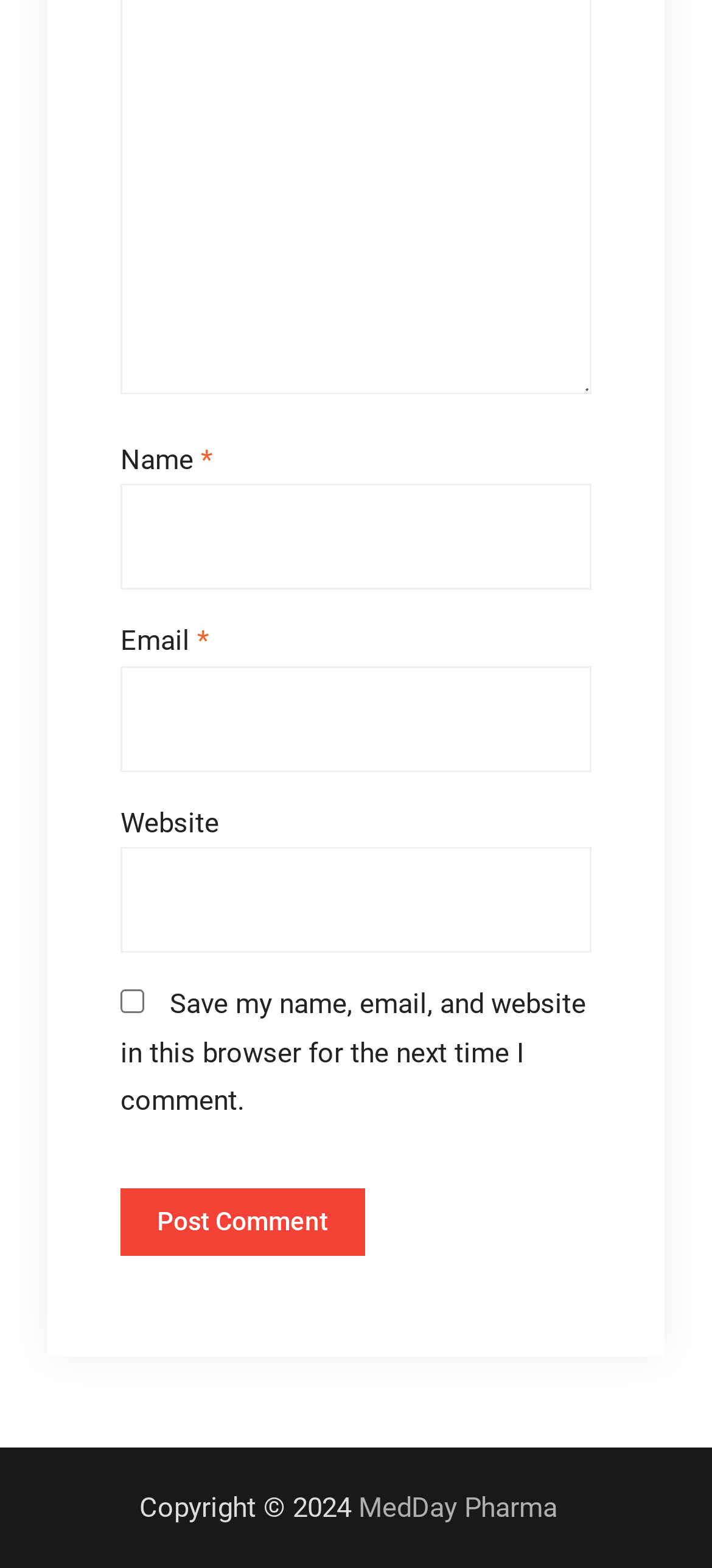Based on the element description MedDay Pharma, identify the bounding box coordinates for the UI element. The coordinates should be in the format (top-left x, top-left y, bottom-right x, bottom-right y) and within the 0 to 1 range.

[0.504, 0.951, 0.783, 0.972]